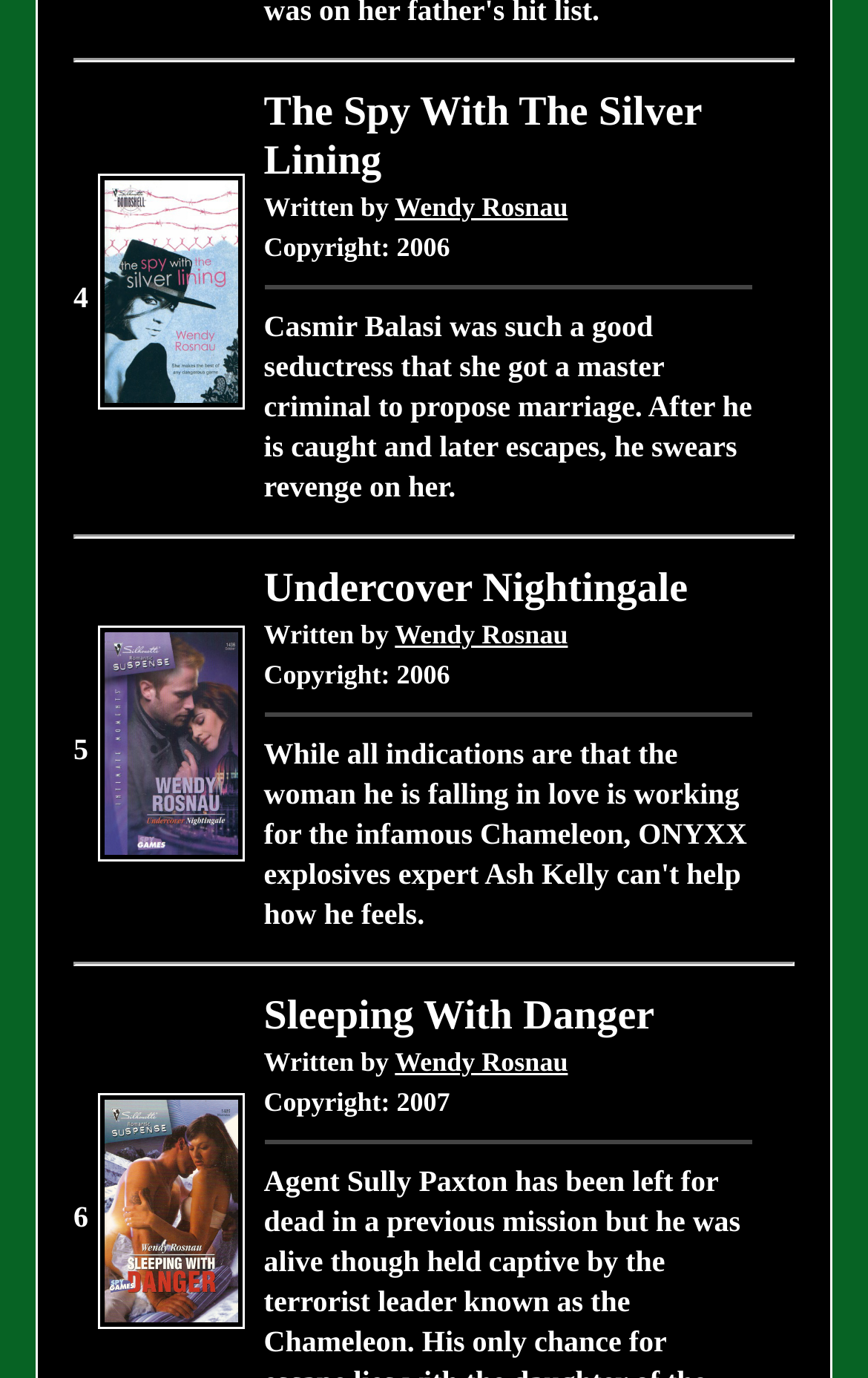Calculate the bounding box coordinates of the UI element given the description: "title="Sleeping With Danger"".

[0.112, 0.944, 0.281, 0.971]